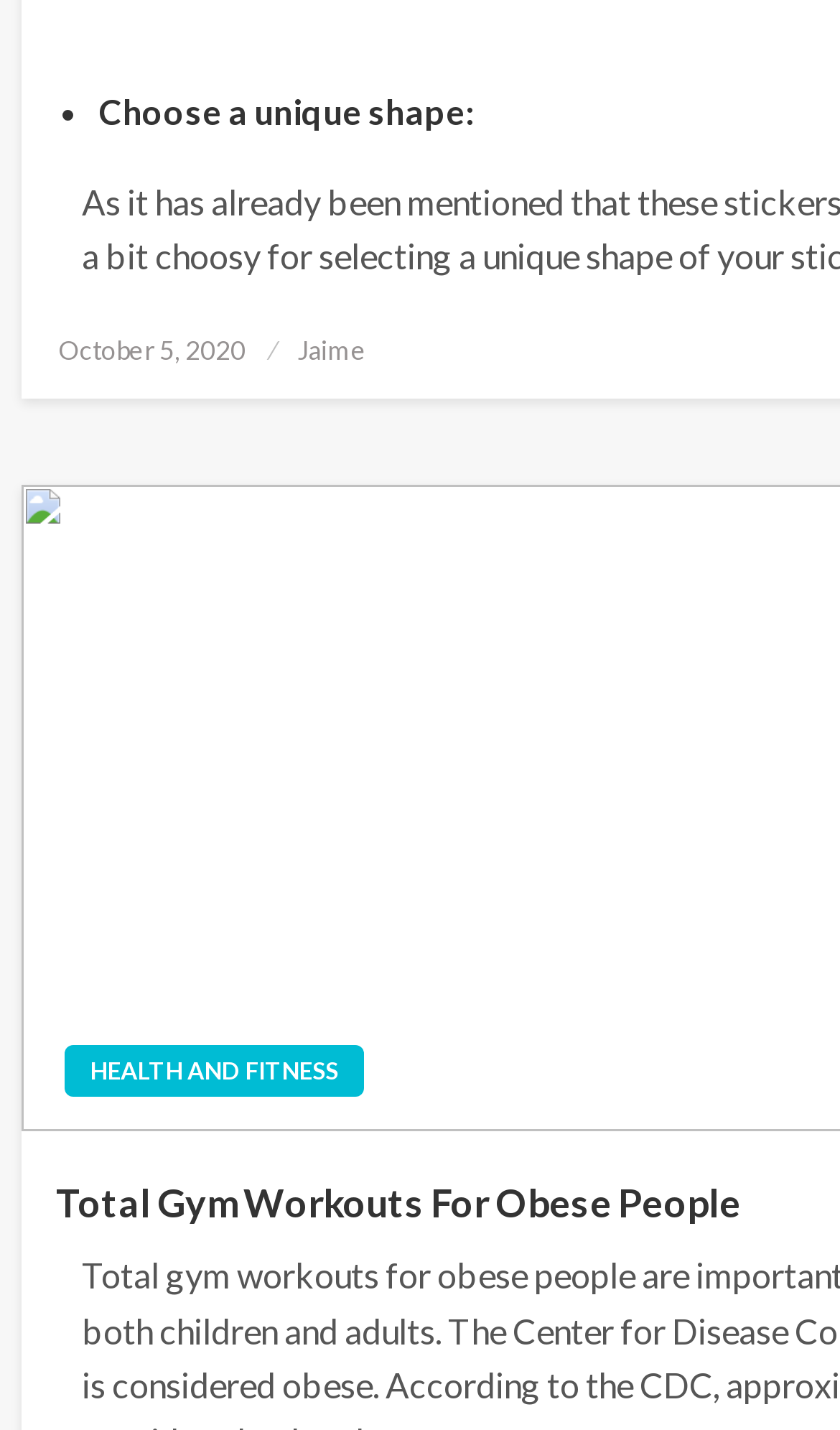What is the date of the post?
Based on the image, respond with a single word or phrase.

October 5, 2020